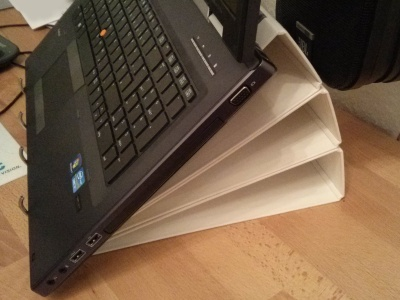Give a comprehensive caption for the image.

The image showcases a DIY laptop stand crafted from ring binders, demonstrating an effective way to elevate a laptop for better ergonomics. In this setup, a laptop is positioned on three stacked binders, providing a sloped angle that promotes proper posture during use. The binders, typically used for organizing documents, serve as a creative and functional solution, offering stability and support. This practical approach not only enhances airflow around the laptop but also helps in reducing neck and back strain. In the background, wood grain suggests a sturdy surface, complementing the minimalist design of this innovative stand.